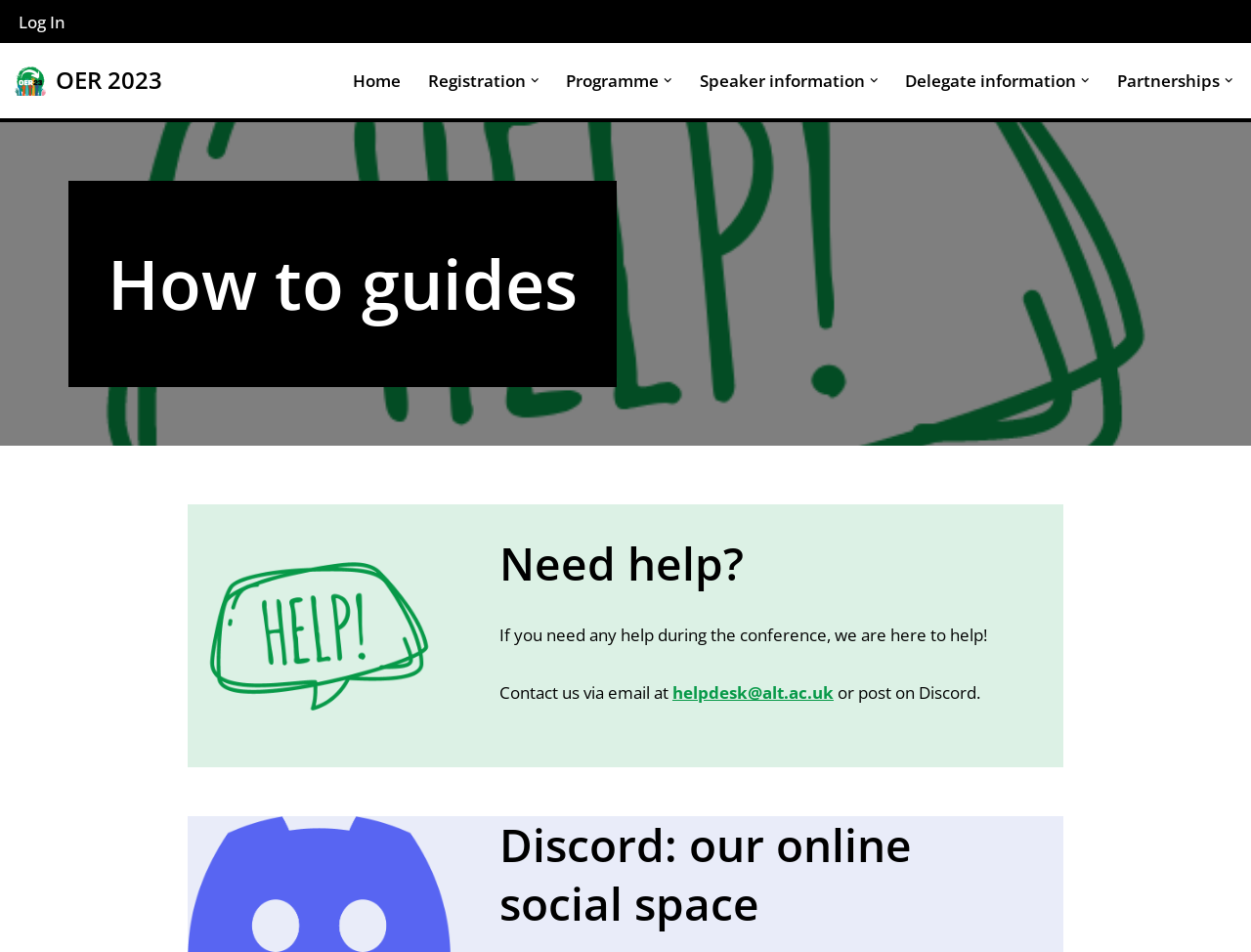What is the name of the conference?
Kindly answer the question with as much detail as you can.

The name of the conference can be found in the generic element 'OER 2023 Open Education Conference' which is located at the top of the webpage, indicating that this webpage is related to the conference.